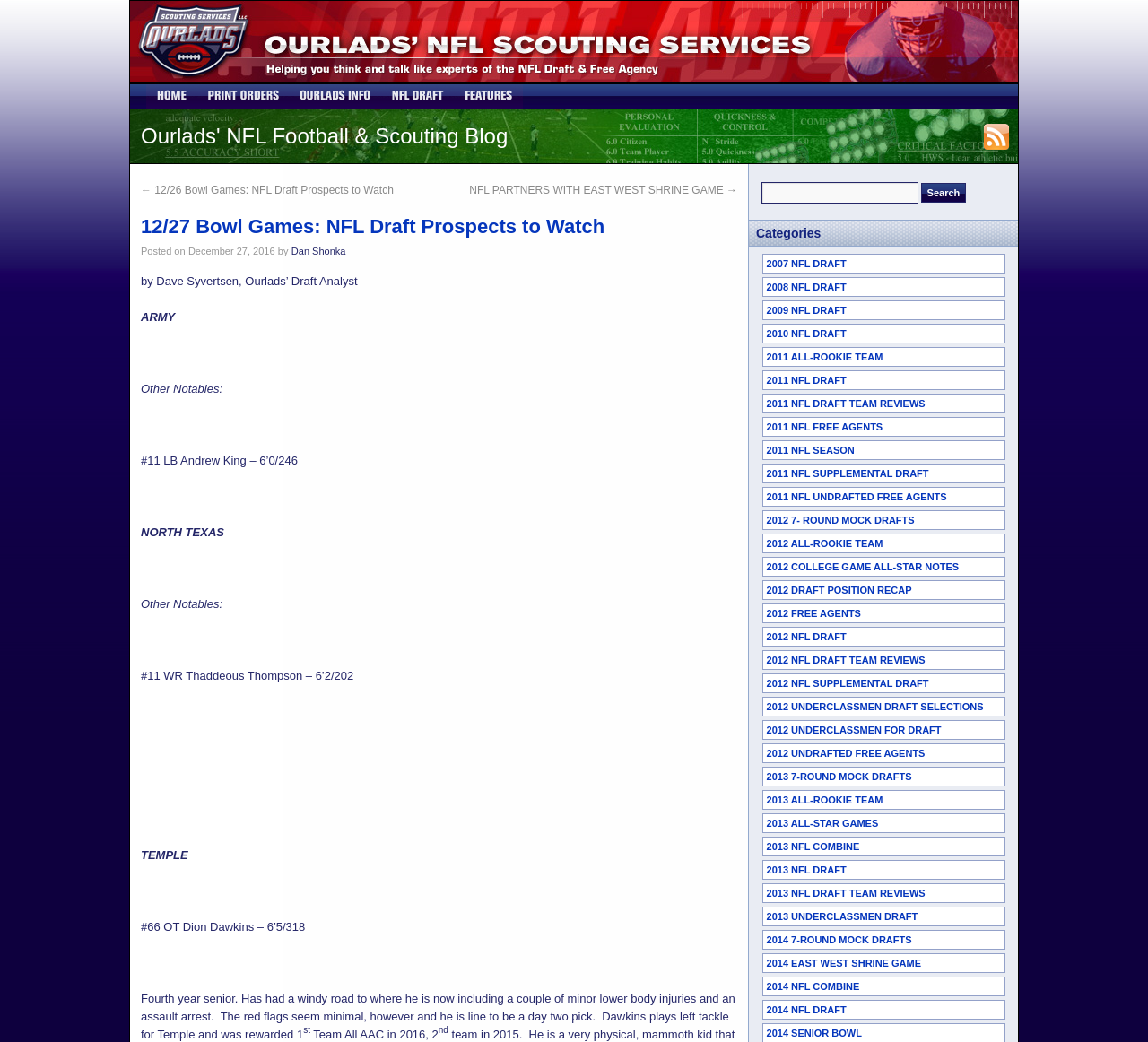Ascertain the bounding box coordinates for the UI element detailed here: "2013 NFL Combine". The coordinates should be provided as [left, top, right, bottom] with each value being a float between 0 and 1.

[0.664, 0.803, 0.876, 0.822]